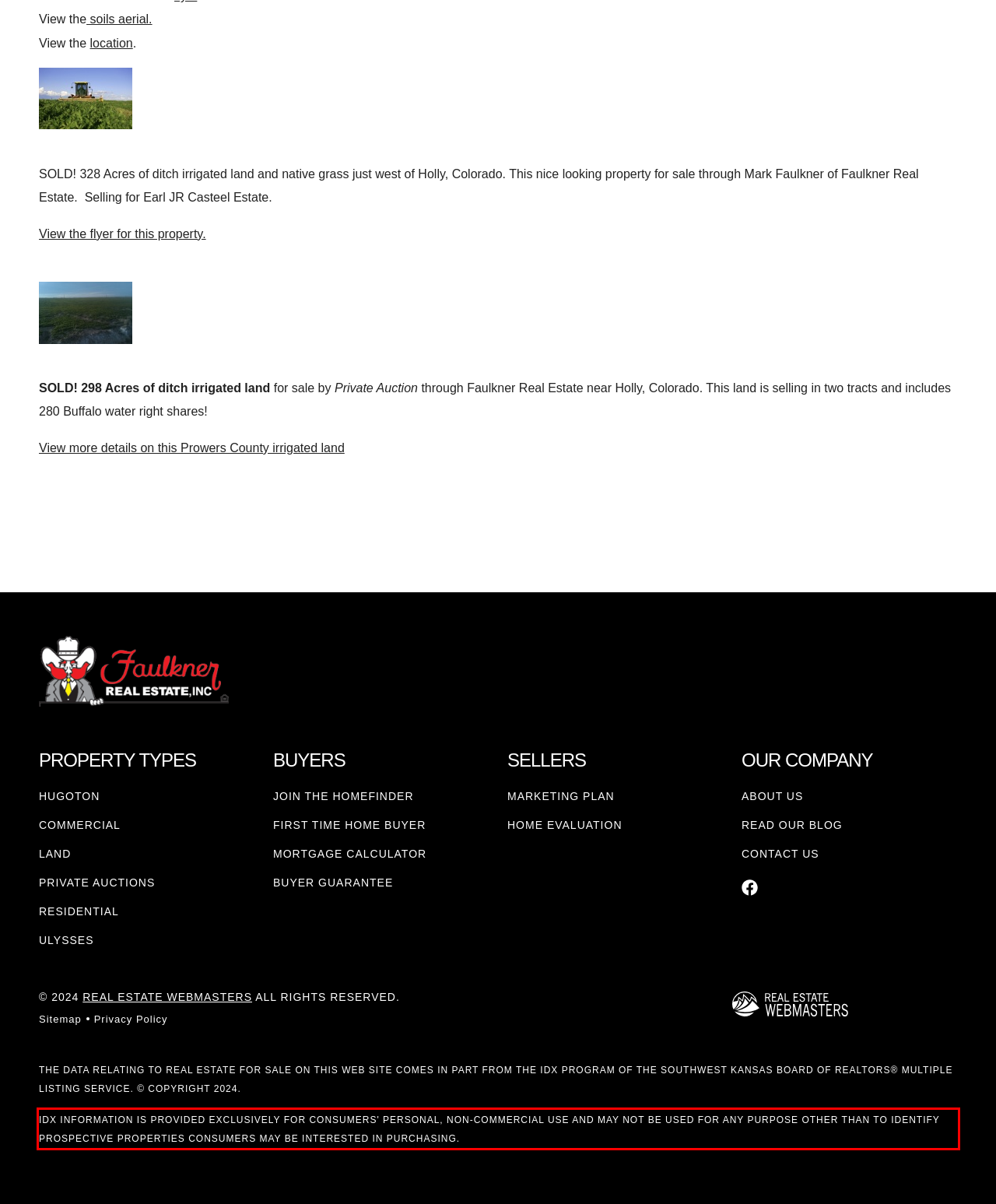The screenshot provided shows a webpage with a red bounding box. Apply OCR to the text within this red bounding box and provide the extracted content.

IDX INFORMATION IS PROVIDED EXCLUSIVELY FOR CONSUMERS' PERSONAL, NON-COMMERCIAL USE AND MAY NOT BE USED FOR ANY PURPOSE OTHER THAN TO IDENTIFY PROSPECTIVE PROPERTIES CONSUMERS MAY BE INTERESTED IN PURCHASING.